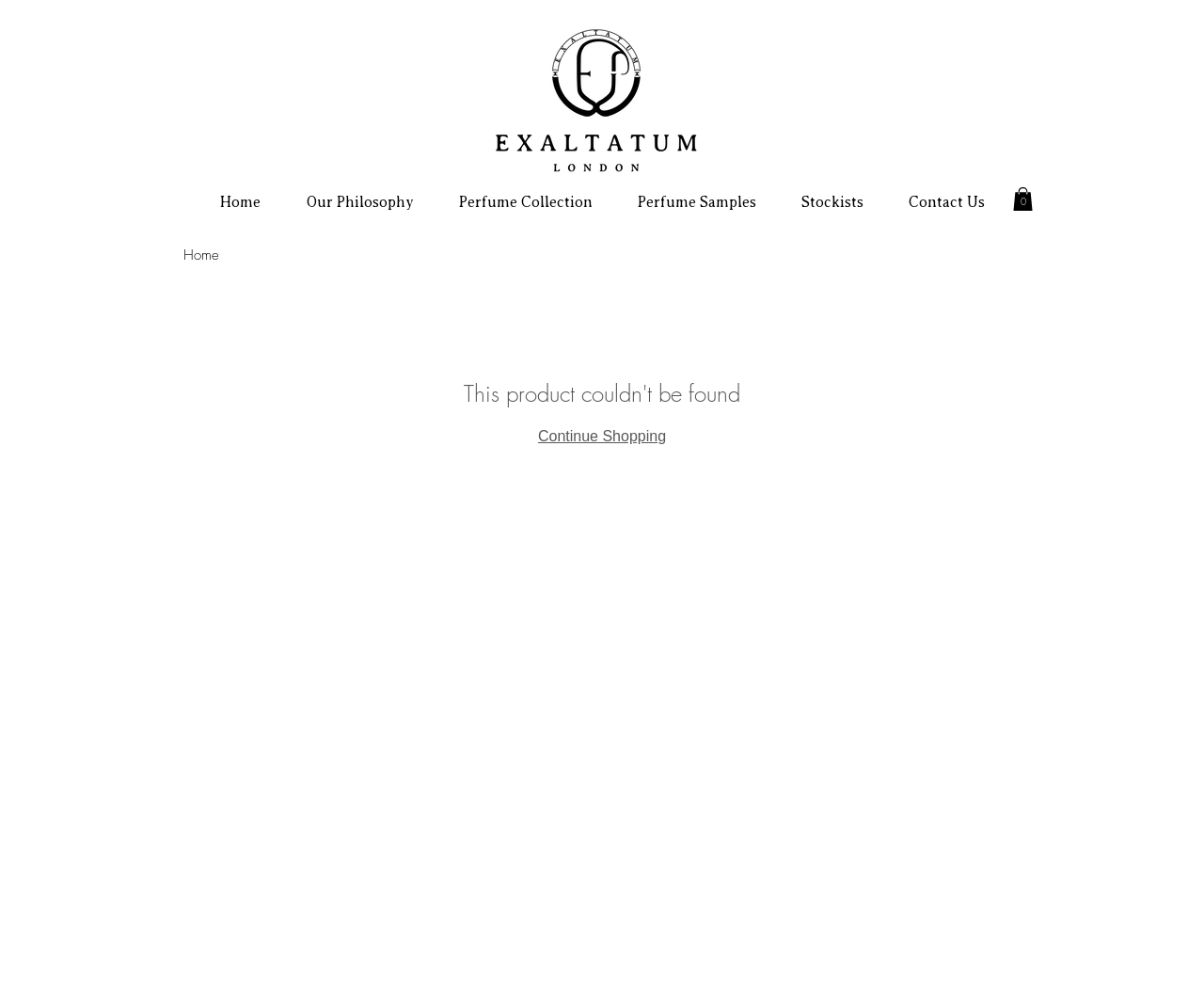Using the provided element description "Perfume Collection", determine the bounding box coordinates of the UI element.

[0.362, 0.189, 0.511, 0.215]